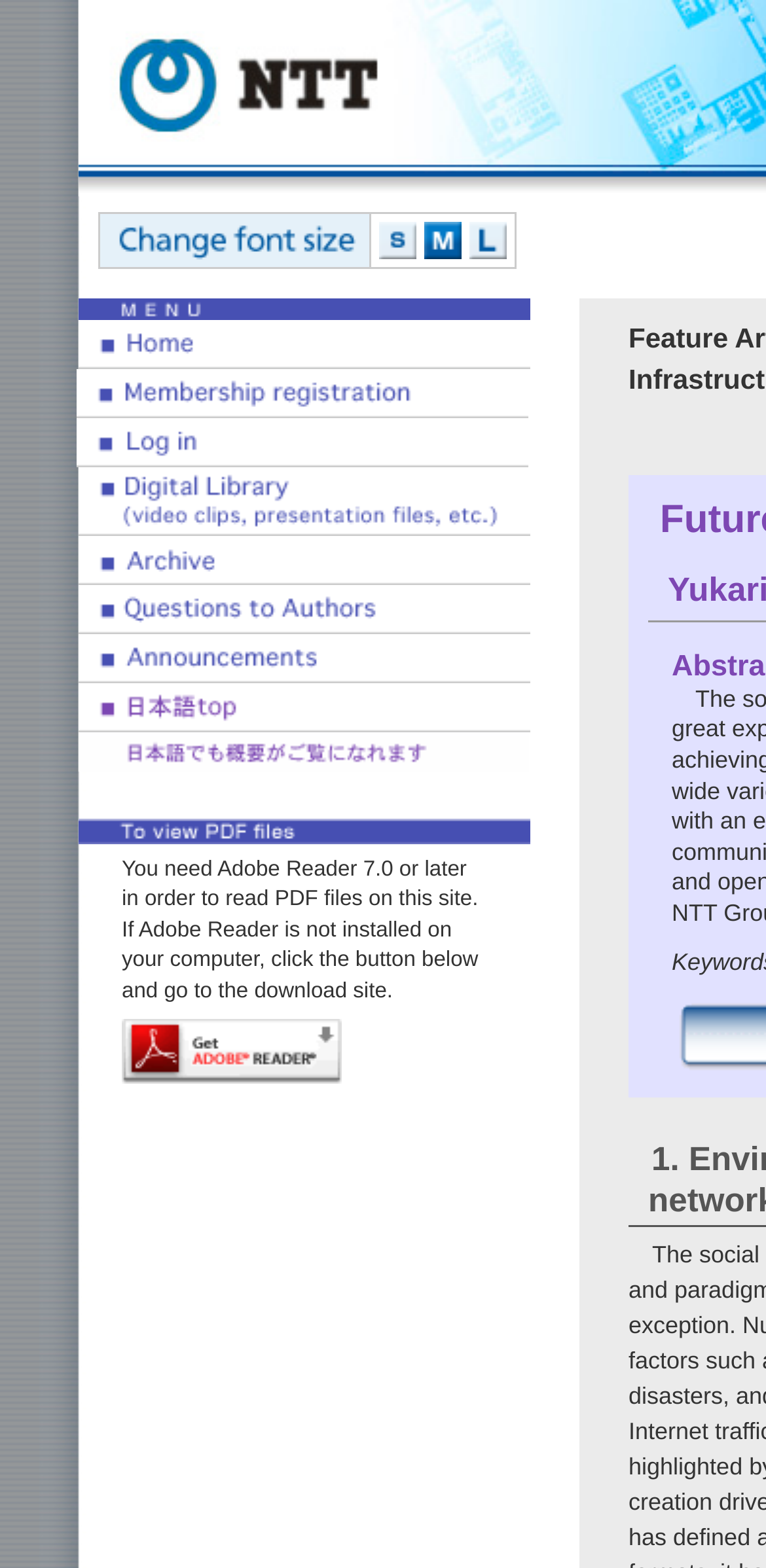Please identify the bounding box coordinates of the element's region that needs to be clicked to fulfill the following instruction: "Go to New York City". The bounding box coordinates should consist of four float numbers between 0 and 1, i.e., [left, top, right, bottom].

None